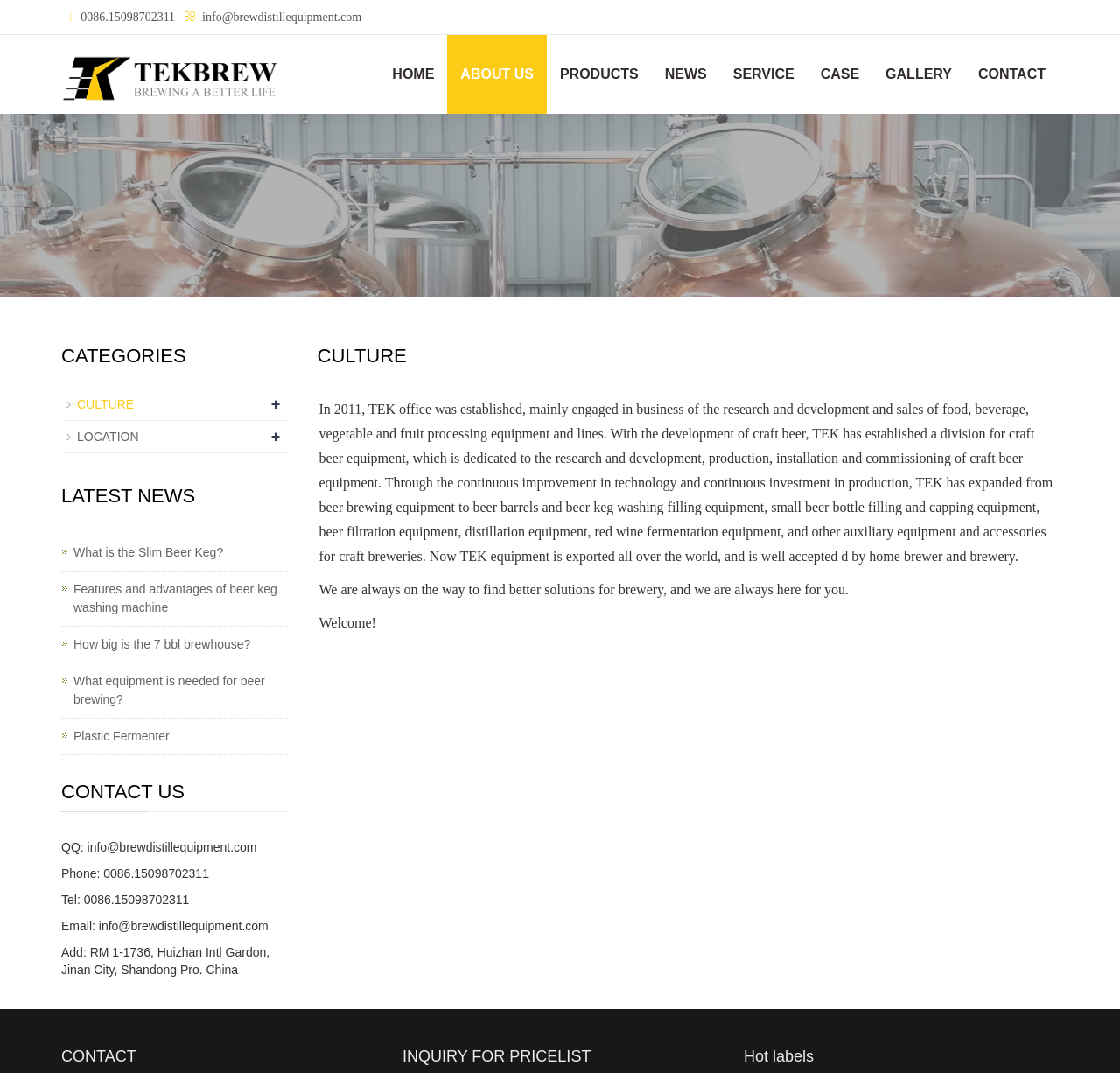What is the main business of TEK?
Answer the question with detailed information derived from the image.

I inferred this by reading the text under the 'CULTURE' heading, which mentions that TEK has a division for craft beer equipment and is dedicated to the research and development, production, installation, and commissioning of craft beer equipment.